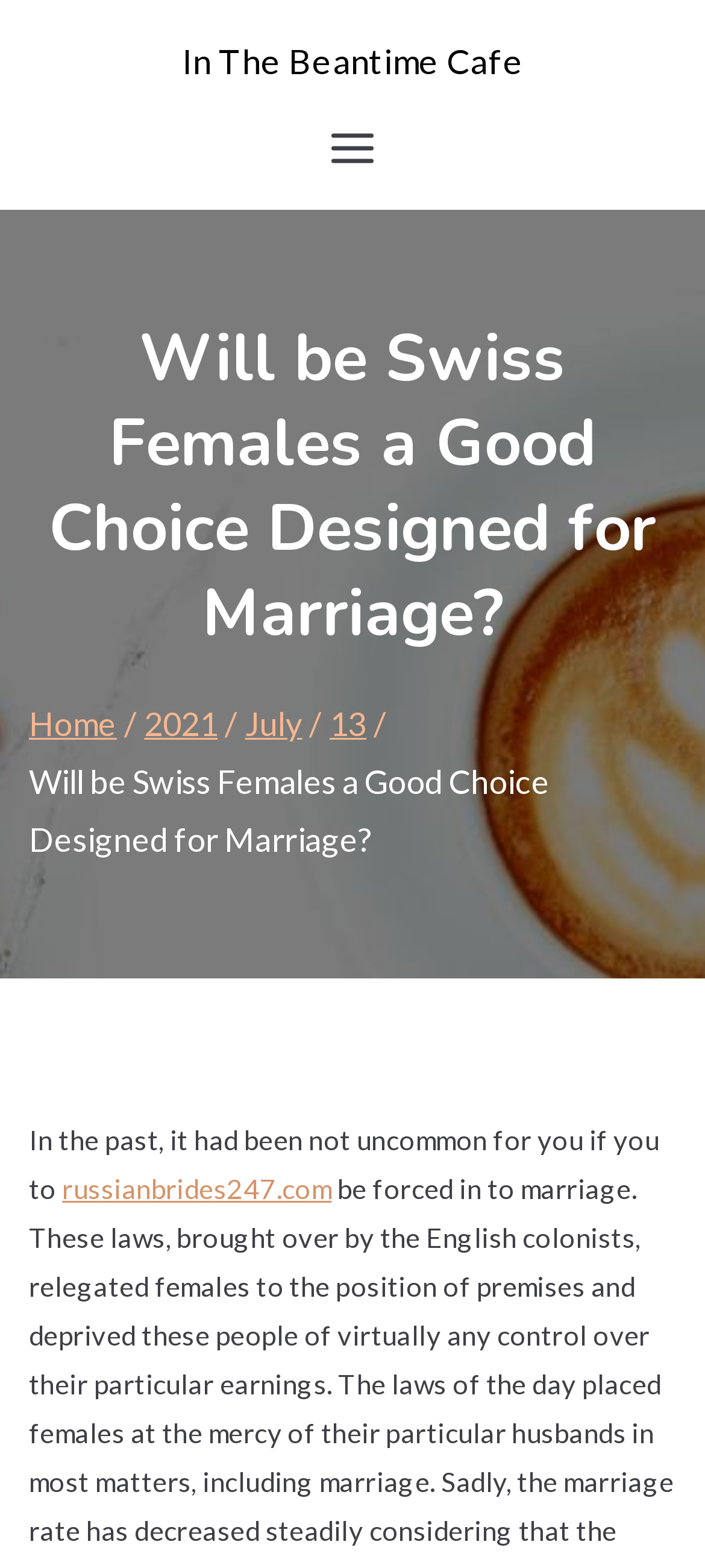What is the topic of the article?
Please ensure your answer is as detailed and informative as possible.

The topic of the article can be inferred from the main heading 'Will be Swiss Females a Good Choice Designed for Marriage?' and the subsequent text that discusses the past laws regarding marriage.